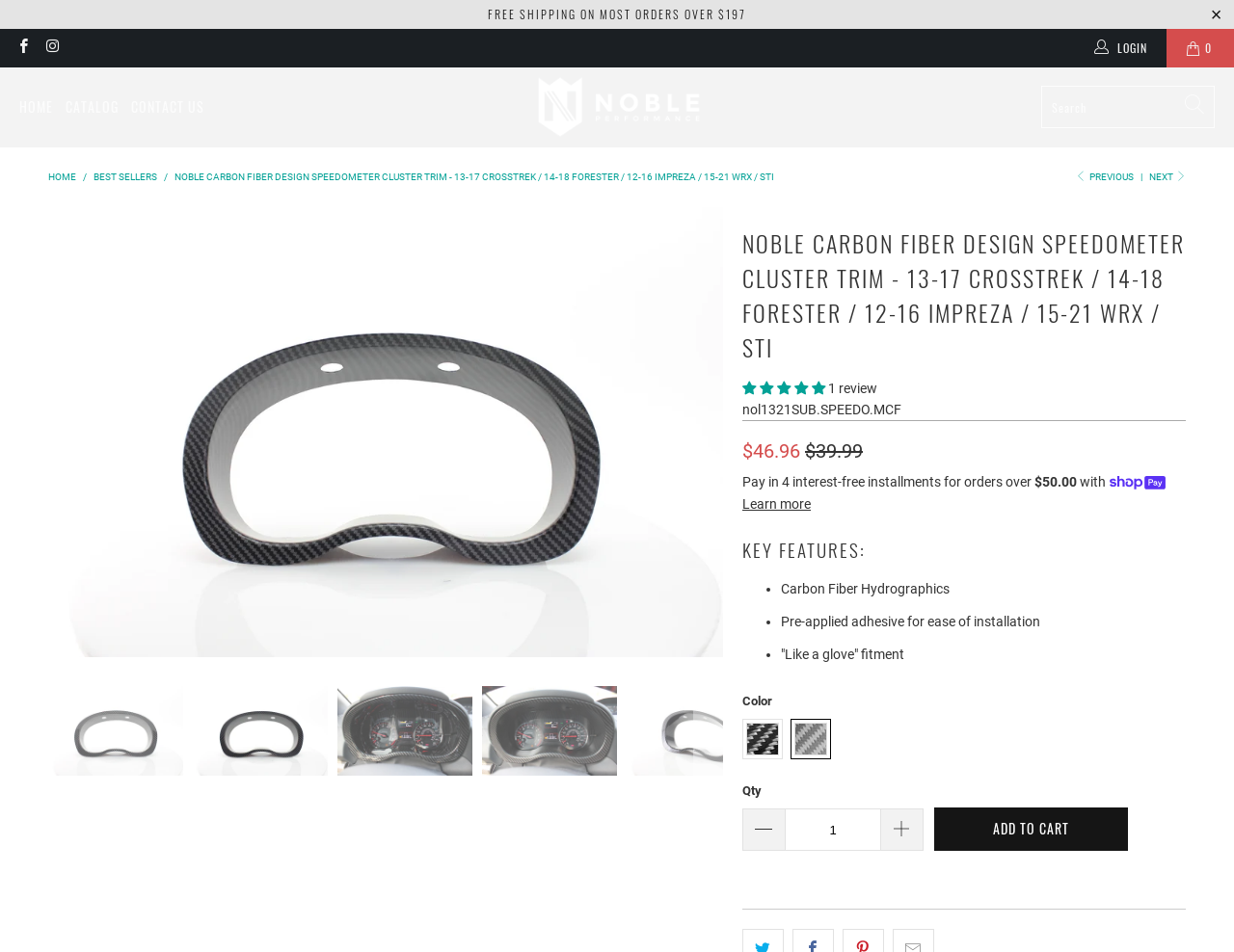Find the bounding box coordinates of the clickable area required to complete the following action: "Click on the 'NEXT' button".

[0.562, 0.218, 0.587, 0.69]